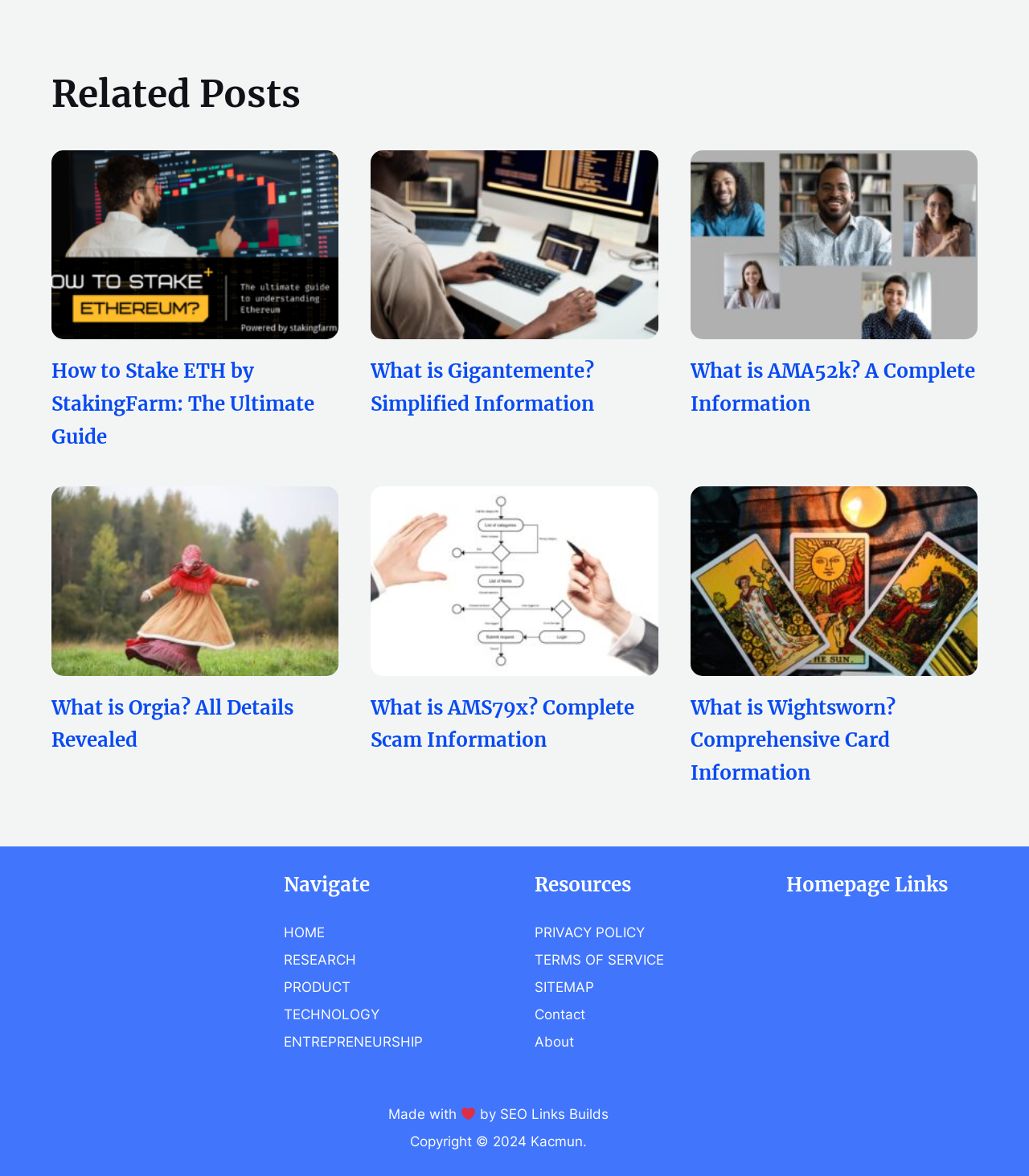Could you locate the bounding box coordinates for the section that should be clicked to accomplish this task: "Visit the 'SEO Links Builds' website".

[0.486, 0.941, 0.592, 0.954]